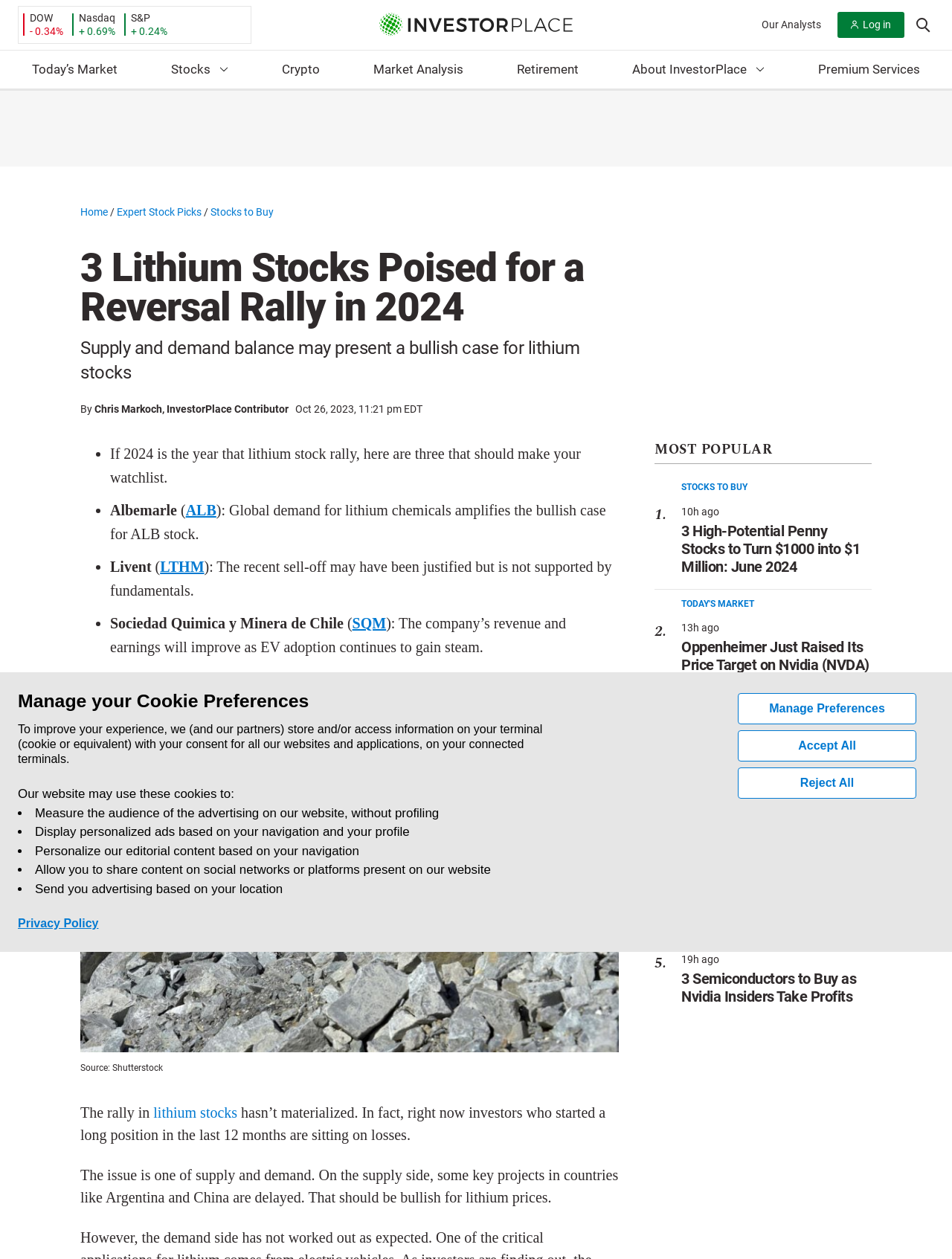Identify the bounding box coordinates of the part that should be clicked to carry out this instruction: "Click on the 'Log in' button".

[0.88, 0.009, 0.95, 0.03]